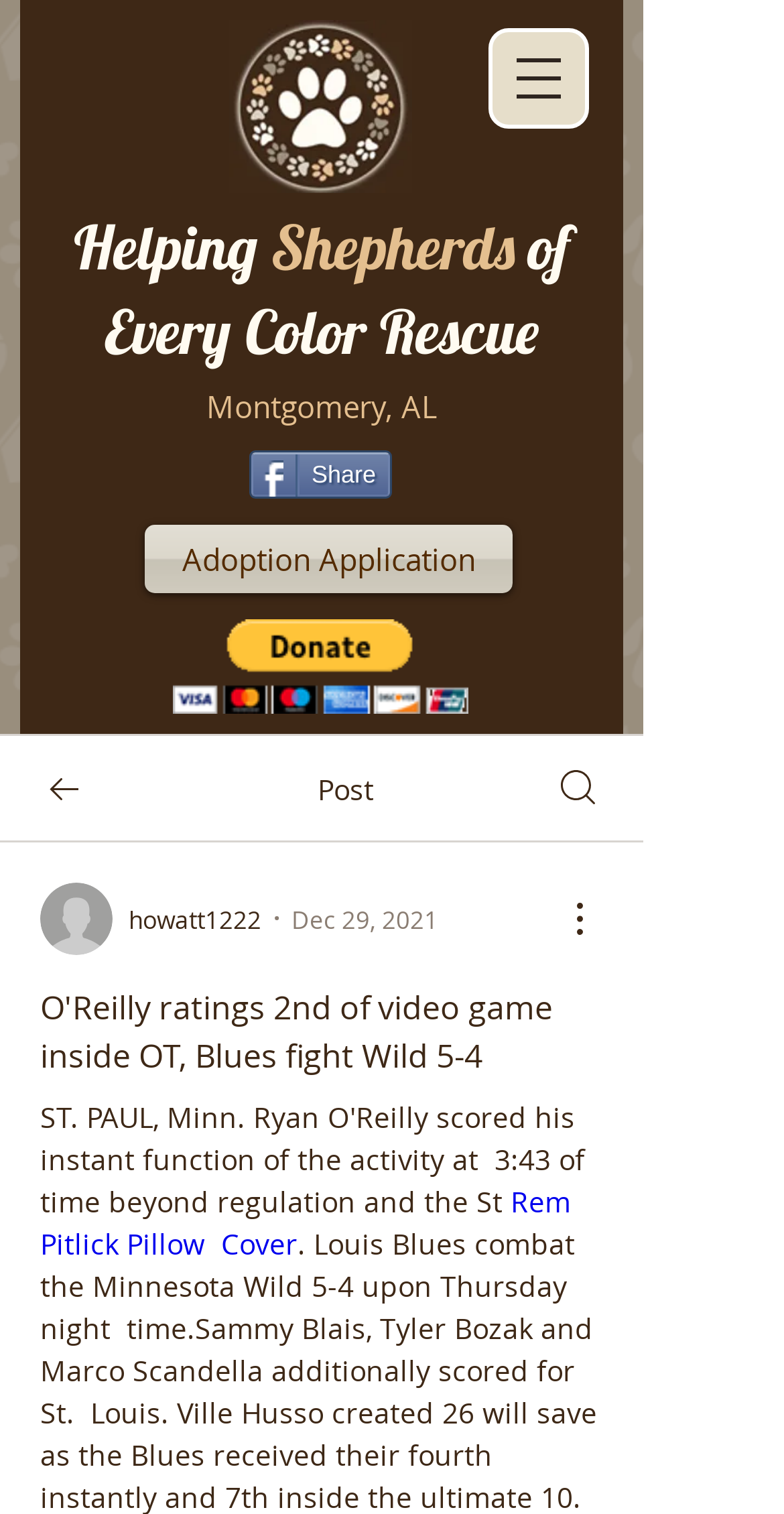Locate the bounding box coordinates of the element's region that should be clicked to carry out the following instruction: "Visit Helping Shepherds of Every Color Rescue website". The coordinates need to be four float numbers between 0 and 1, i.e., [left, top, right, bottom].

[0.292, 0.013, 0.526, 0.127]